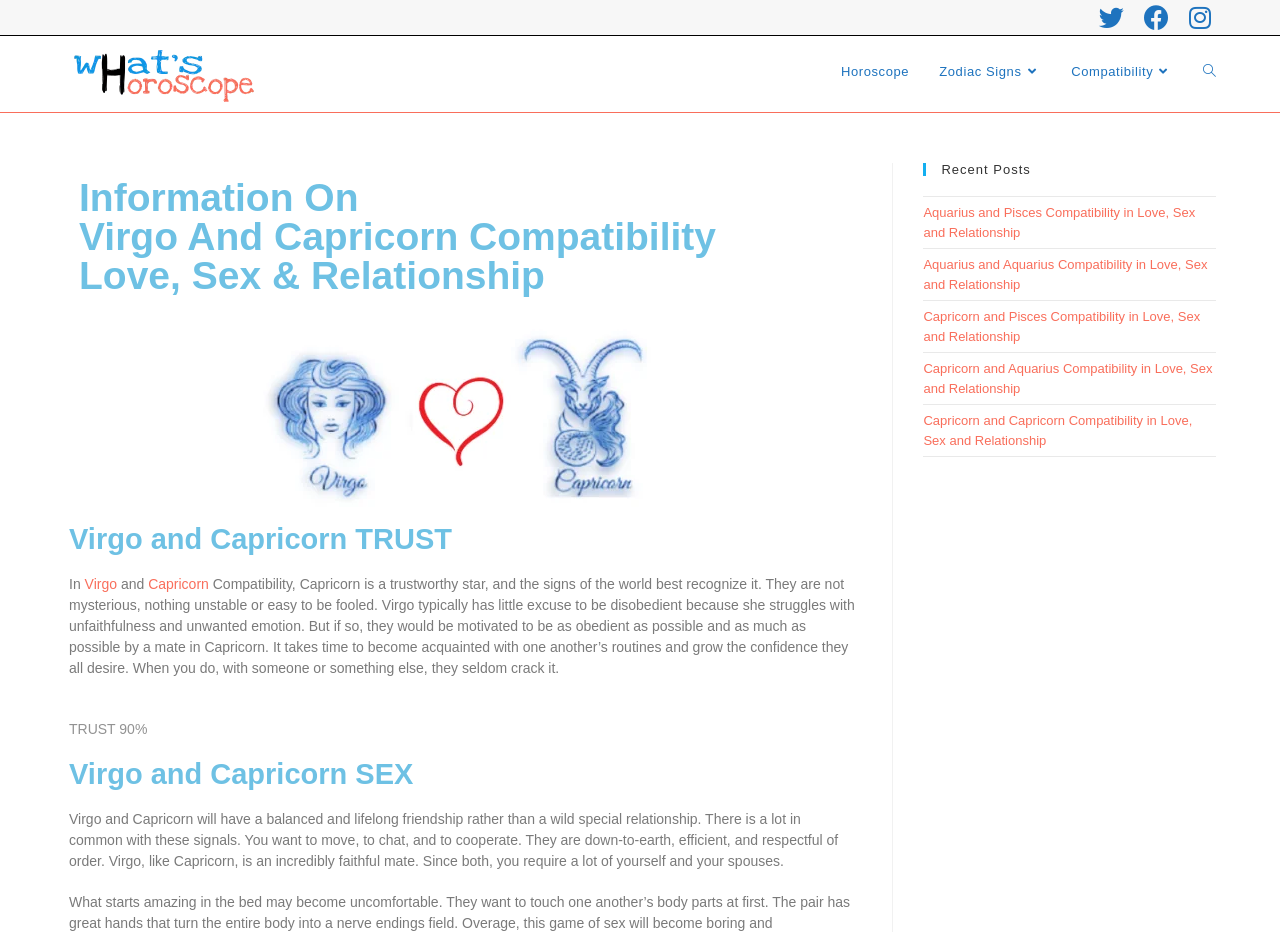Could you highlight the region that needs to be clicked to execute the instruction: "Read about Virgo and Capricorn TRUST"?

[0.054, 0.563, 0.67, 0.594]